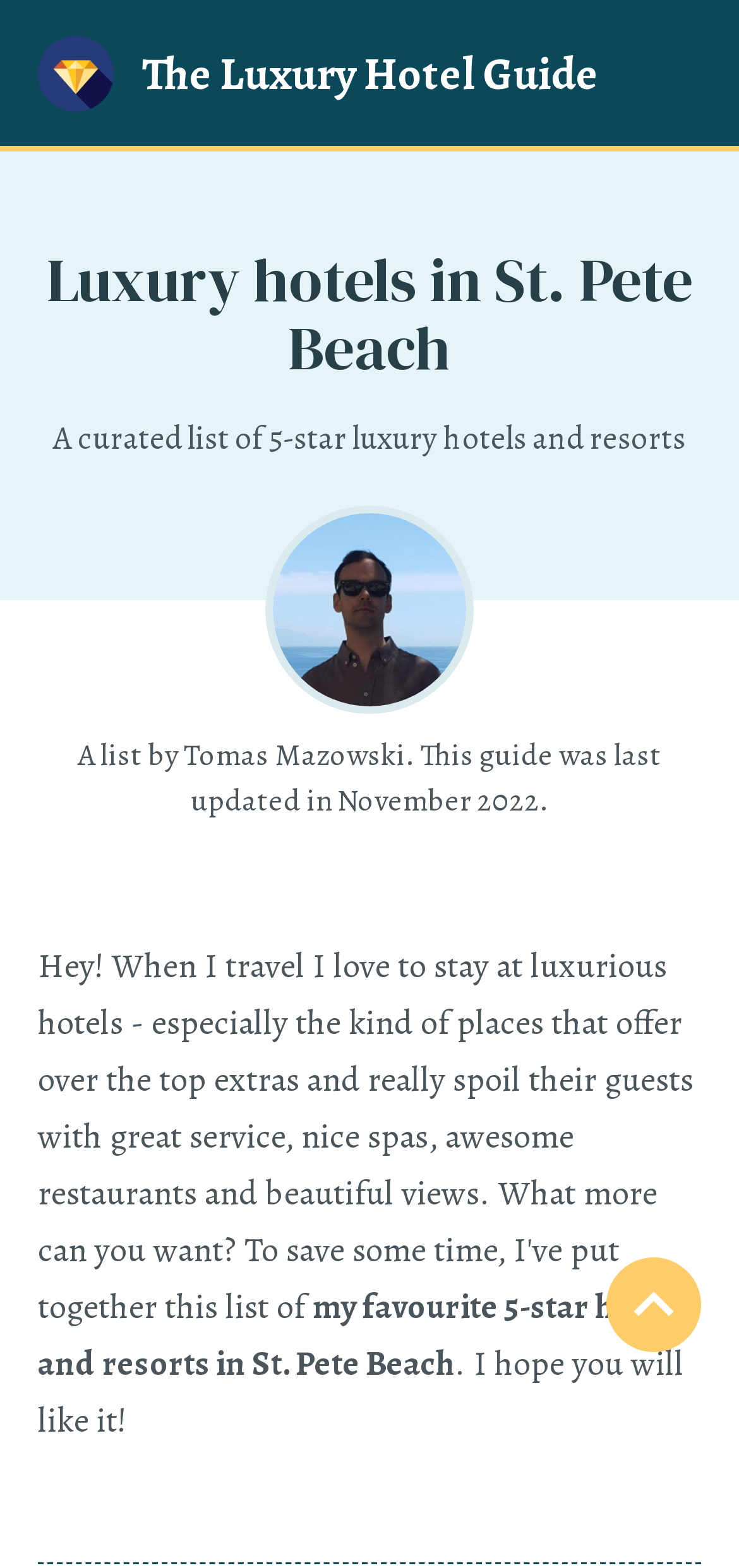Who curated the list of hotels?
From the image, respond using a single word or phrase.

Tomas Mazowski